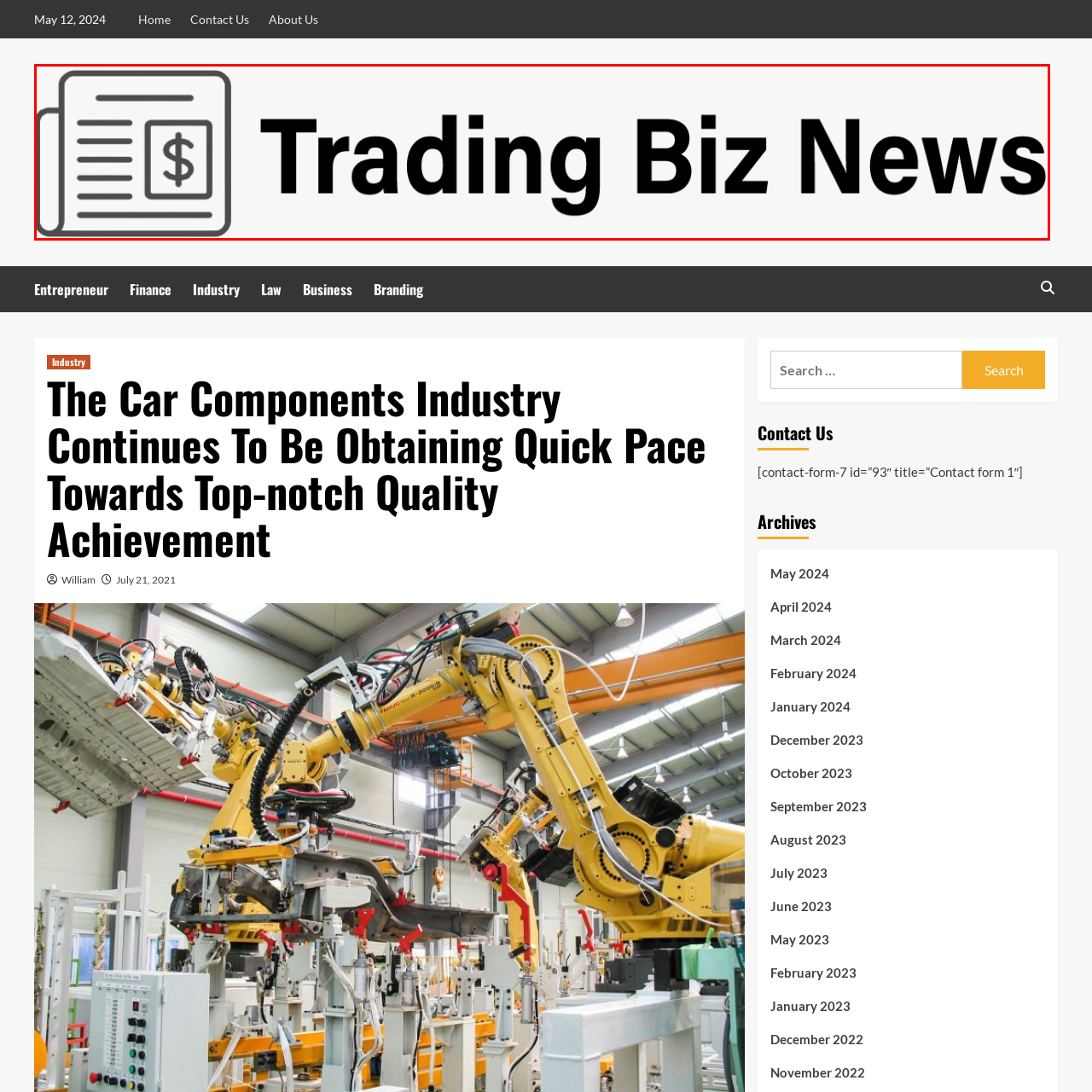View the area enclosed by the red box, What is the mission of Trading Biz News? Respond using one word or phrase.

To keep audience informed